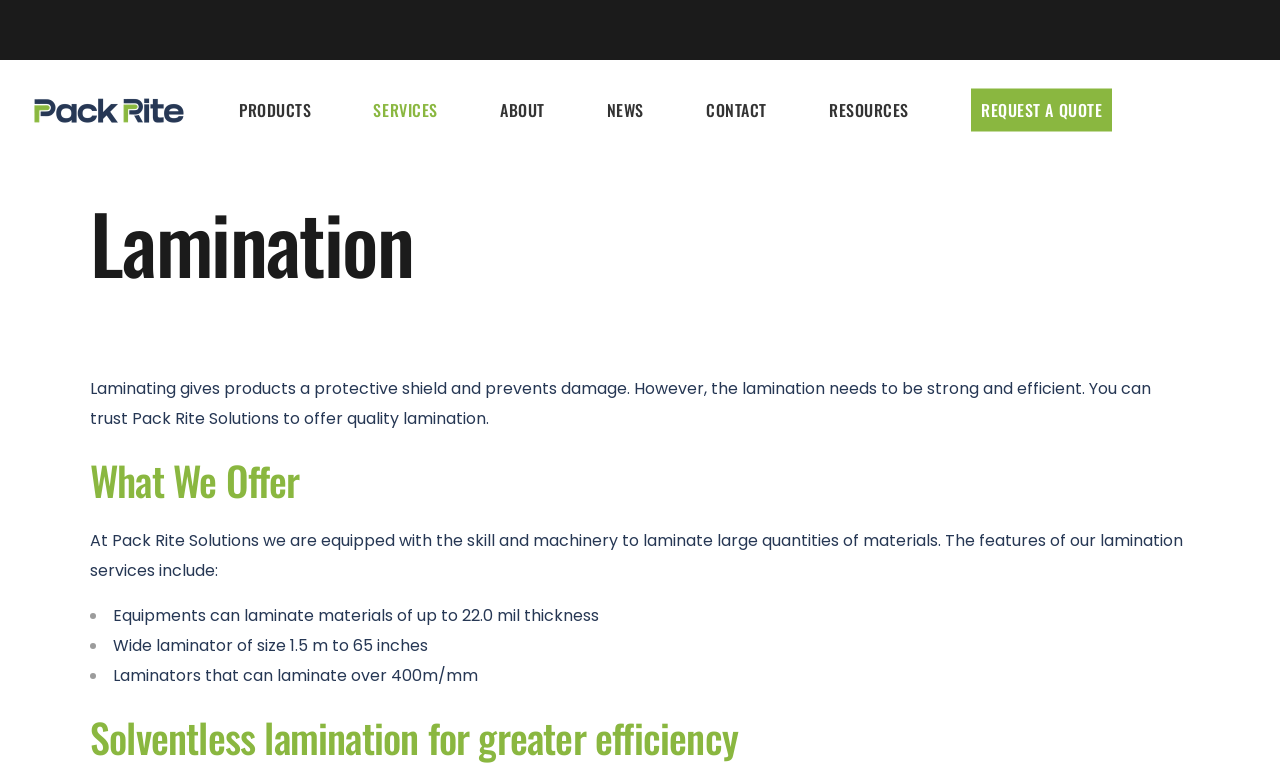Provide the bounding box for the UI element matching this description: "Request a Quote".

[0.734, 0.078, 0.893, 0.209]